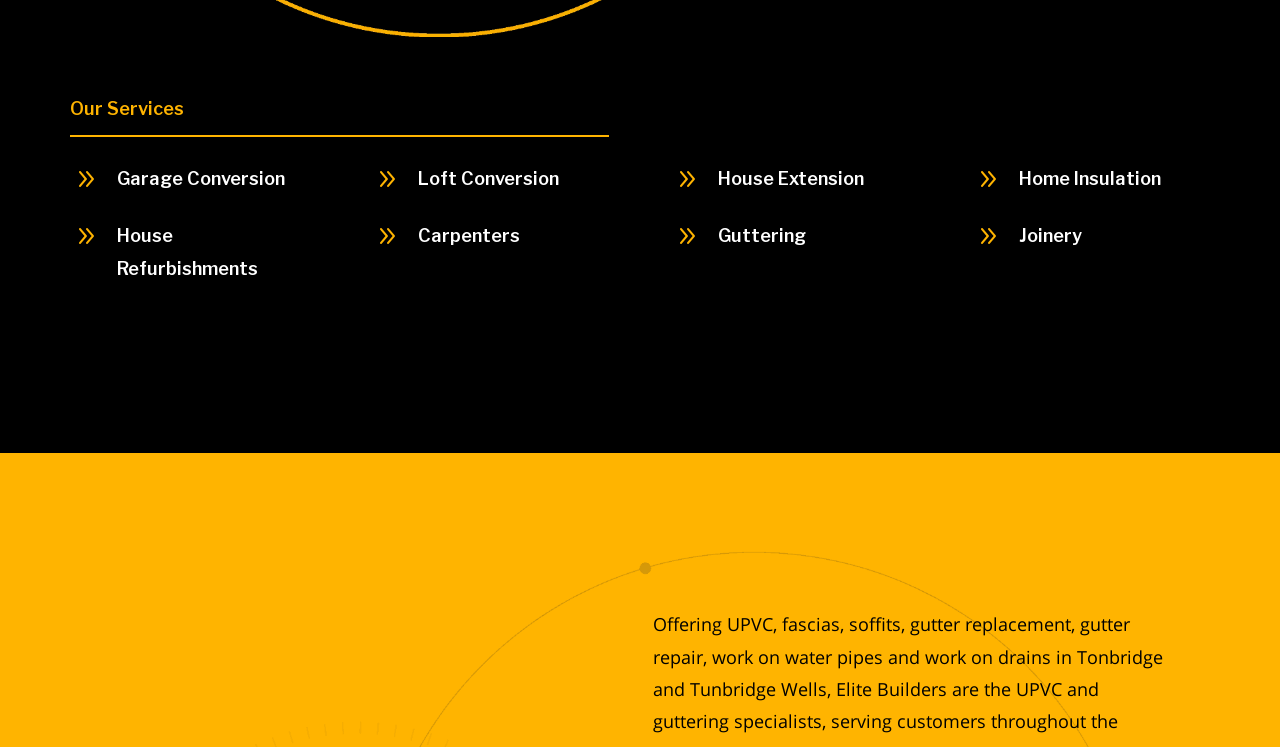Show the bounding box coordinates for the HTML element as described: "Schedule a Survey".

[0.727, 0.489, 1.0, 0.607]